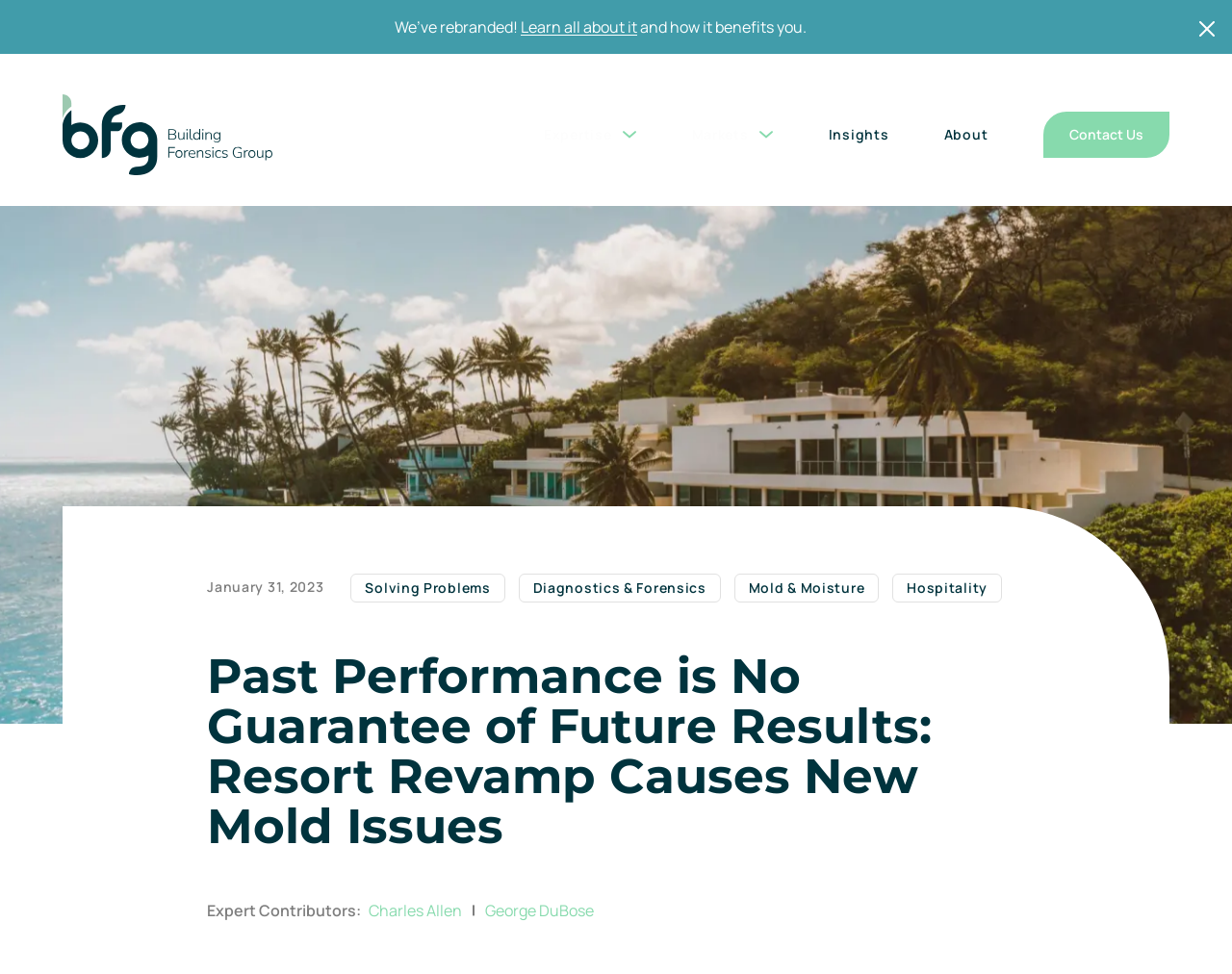Bounding box coordinates must be specified in the format (top-left x, top-left y, bottom-right x, bottom-right y). All values should be floating point numbers between 0 and 1. What are the bounding box coordinates of the UI element described as: Contact Us

[0.847, 0.115, 0.949, 0.162]